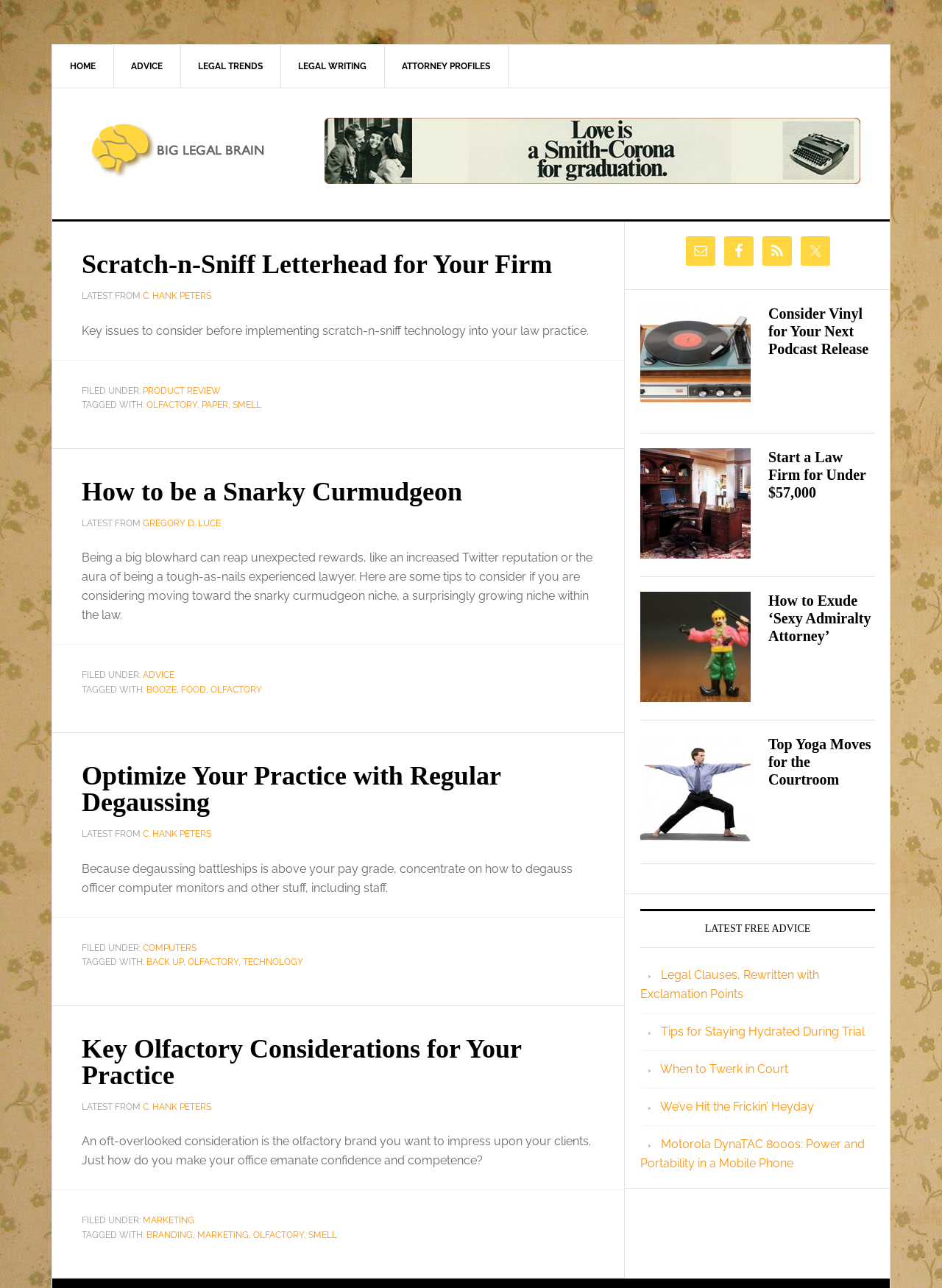Return the bounding box coordinates of the UI element that corresponds to this description: "Home". The coordinates must be given as four float numbers in the range of 0 and 1, [left, top, right, bottom].

[0.055, 0.035, 0.121, 0.068]